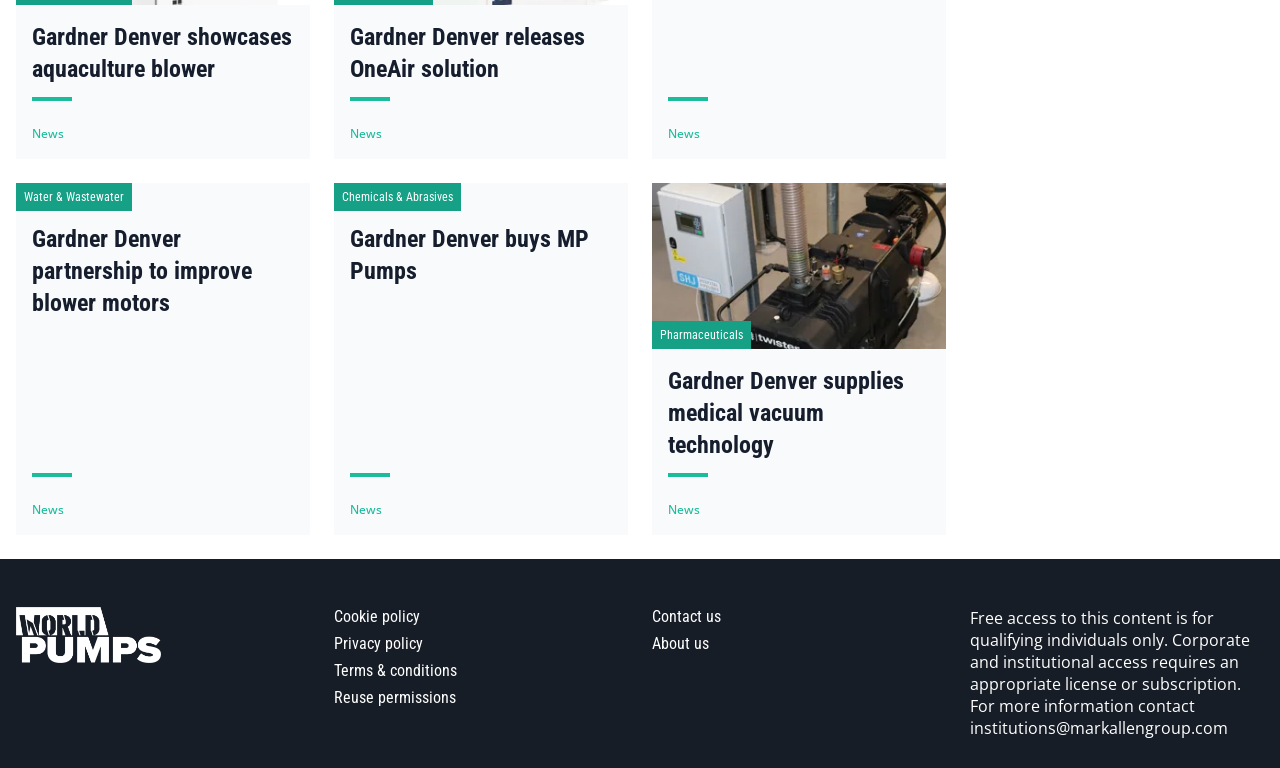What type of cookies are used to identify visitors between different websites?
Using the image as a reference, answer the question with a short word or phrase.

Targeting cookies